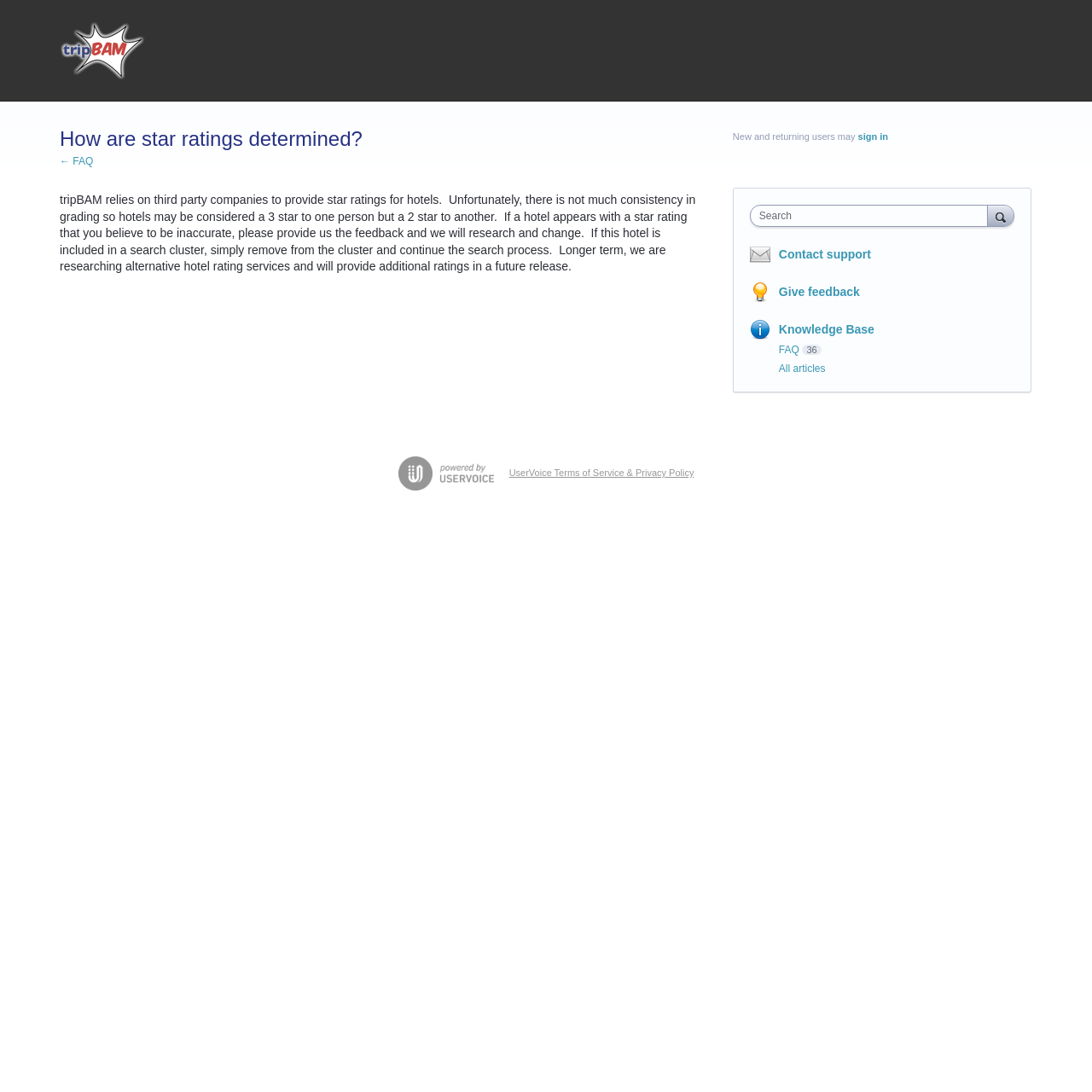Find the bounding box of the UI element described as: "parent_node: Search name="query"". The bounding box coordinates should be given as four float values between 0 and 1, i.e., [left, top, right, bottom].

[0.694, 0.192, 0.904, 0.203]